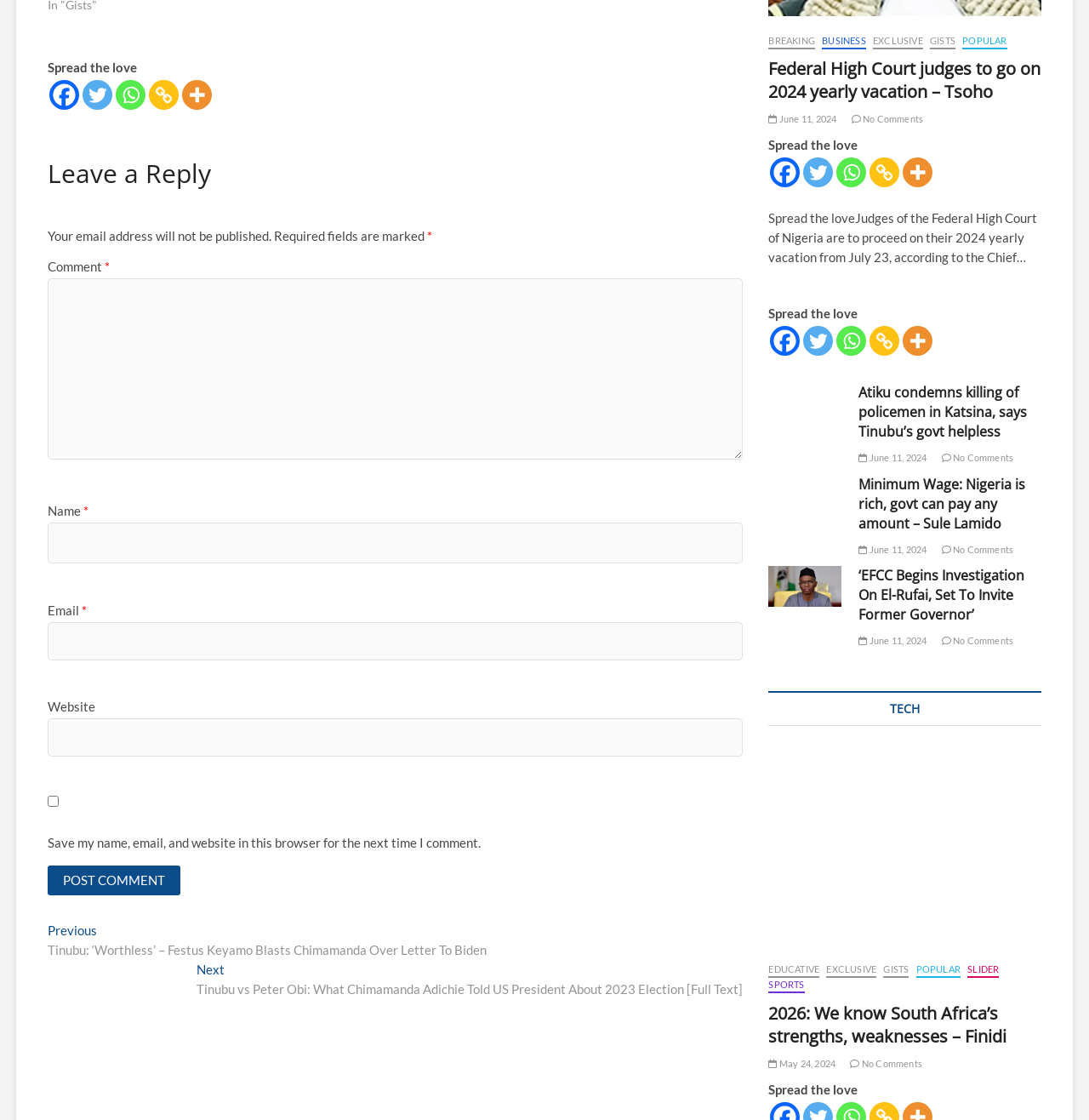Can you show the bounding box coordinates of the region to click on to complete the task described in the instruction: "Click the 'Facebook' link to share"?

[0.046, 0.071, 0.073, 0.098]